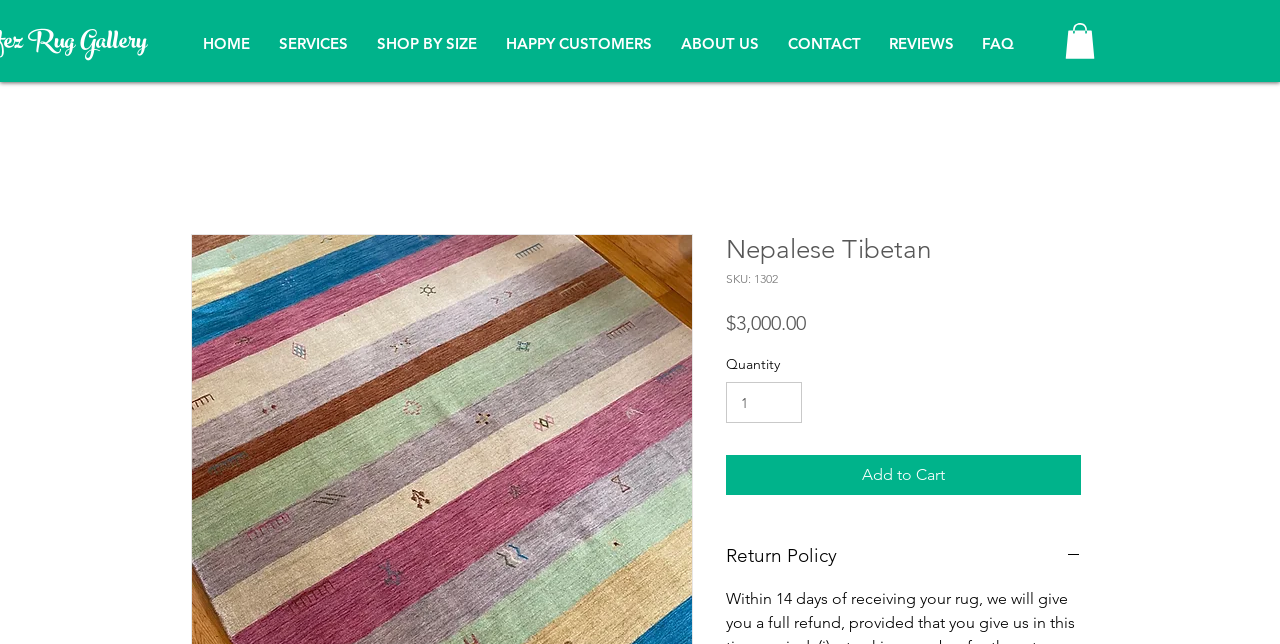What is the price of the Nepalese Tibetan rug?
Look at the image and answer the question with a single word or phrase.

$3,000.00